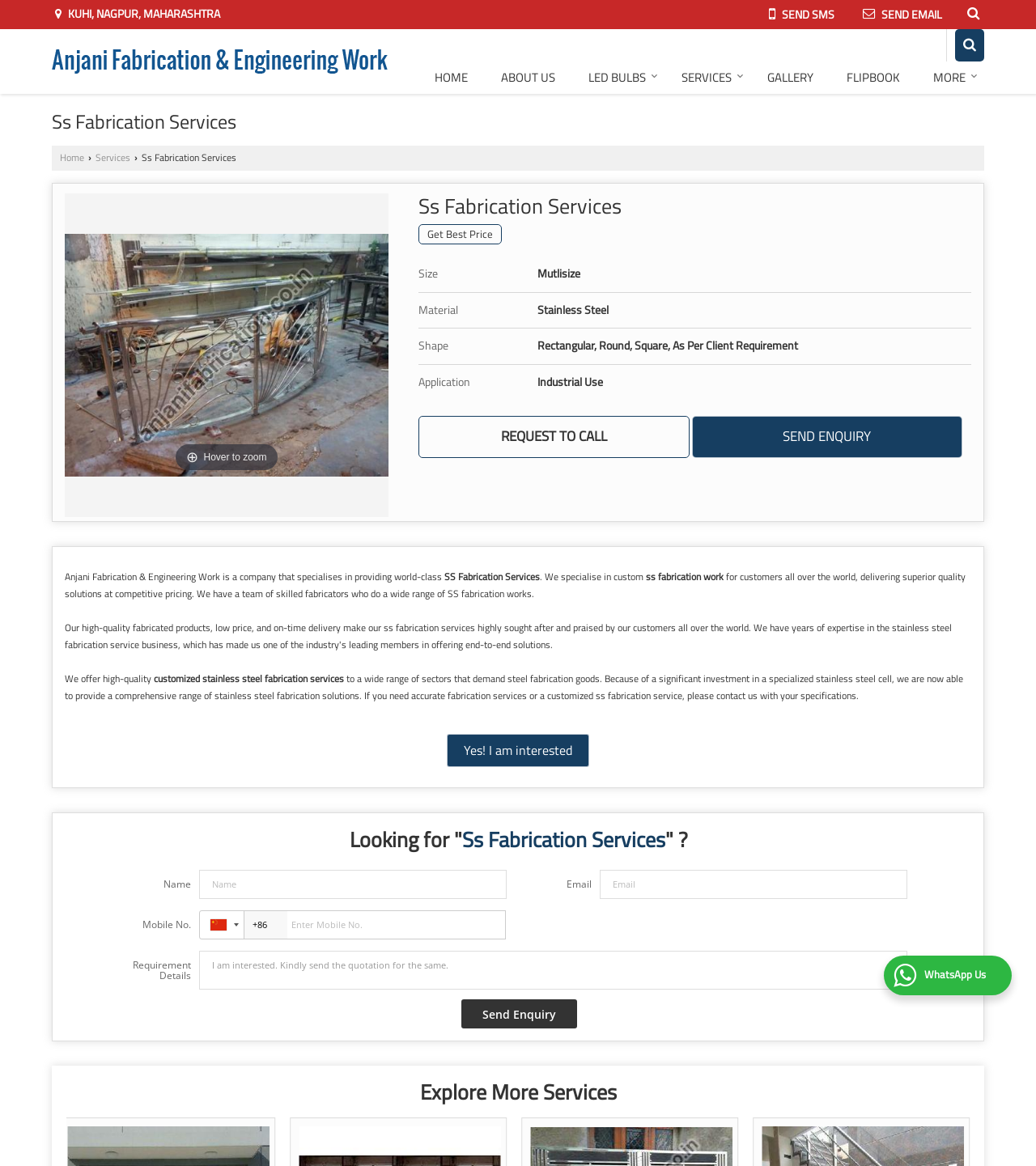What is the material used for fabrication?
From the screenshot, supply a one-word or short-phrase answer.

Stainless Steel